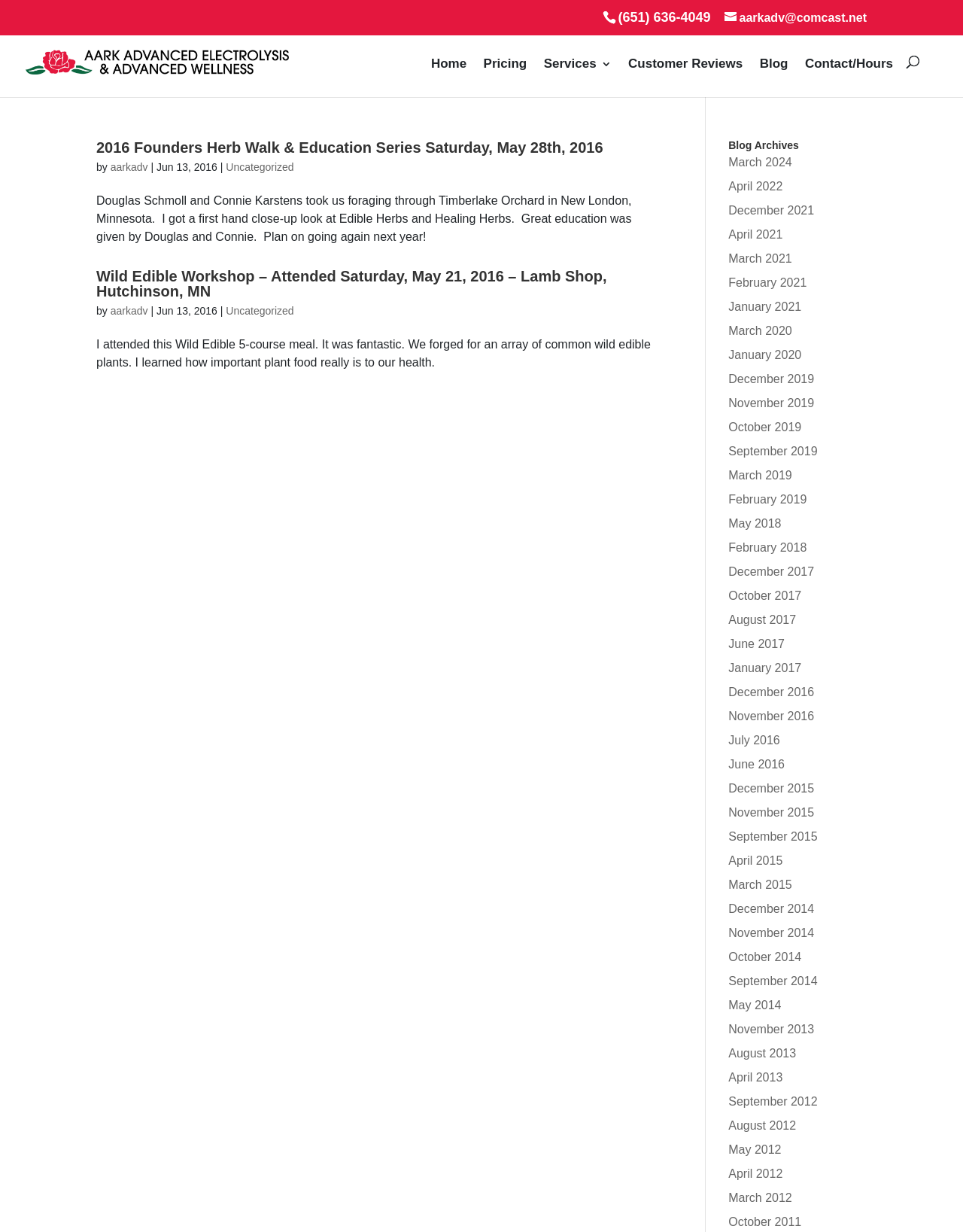How many articles are listed on the webpage?
Could you answer the question in a detailed manner, providing as much information as possible?

The webpage has two article elements, one with bounding box coordinates [0.1, 0.114, 0.689, 0.2] and another with bounding box coordinates [0.1, 0.218, 0.689, 0.302].